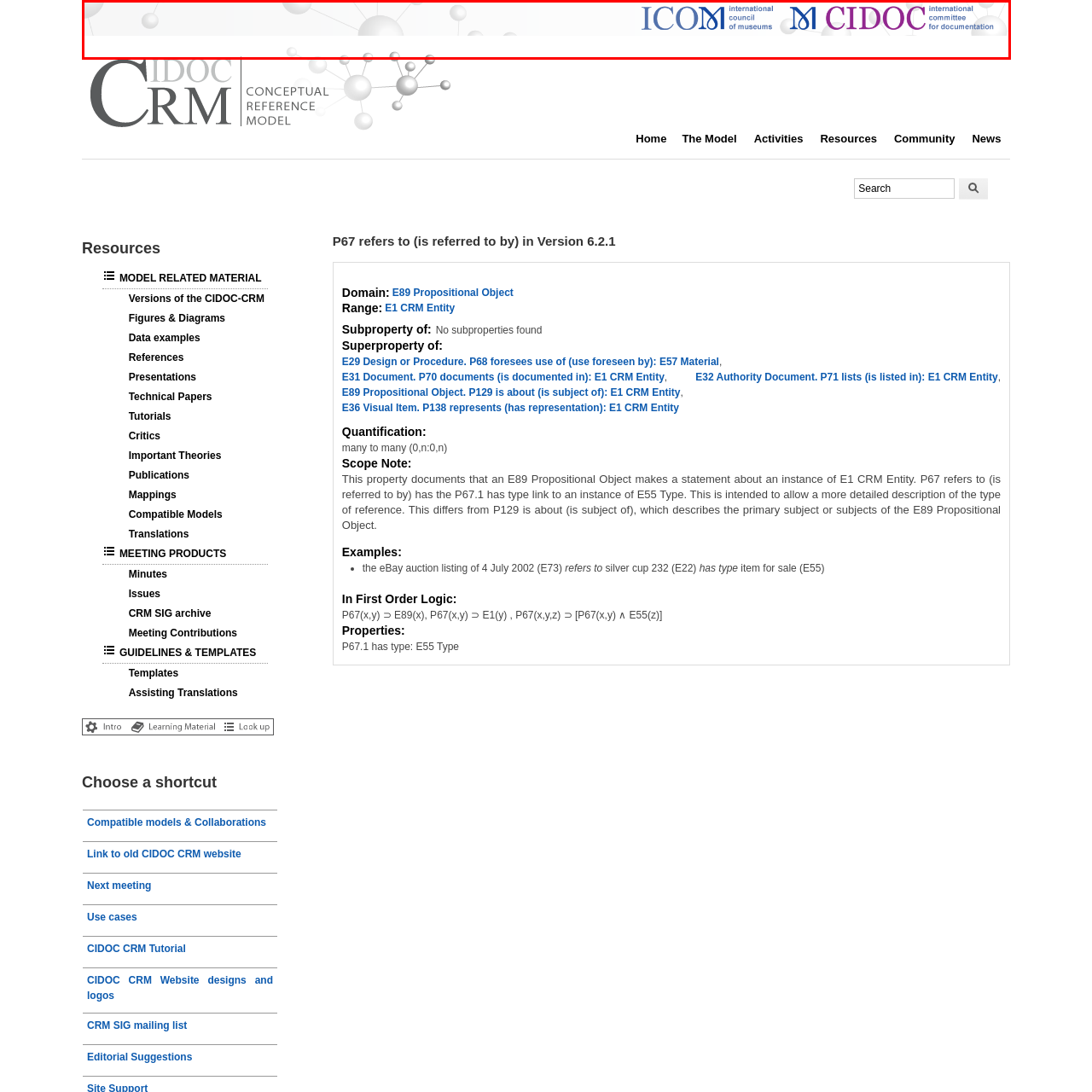What is the purpose of the circular elements?
Please focus on the image surrounded by the red bounding box and provide a one-word or phrase answer based on the image.

To suggest interconnectedness